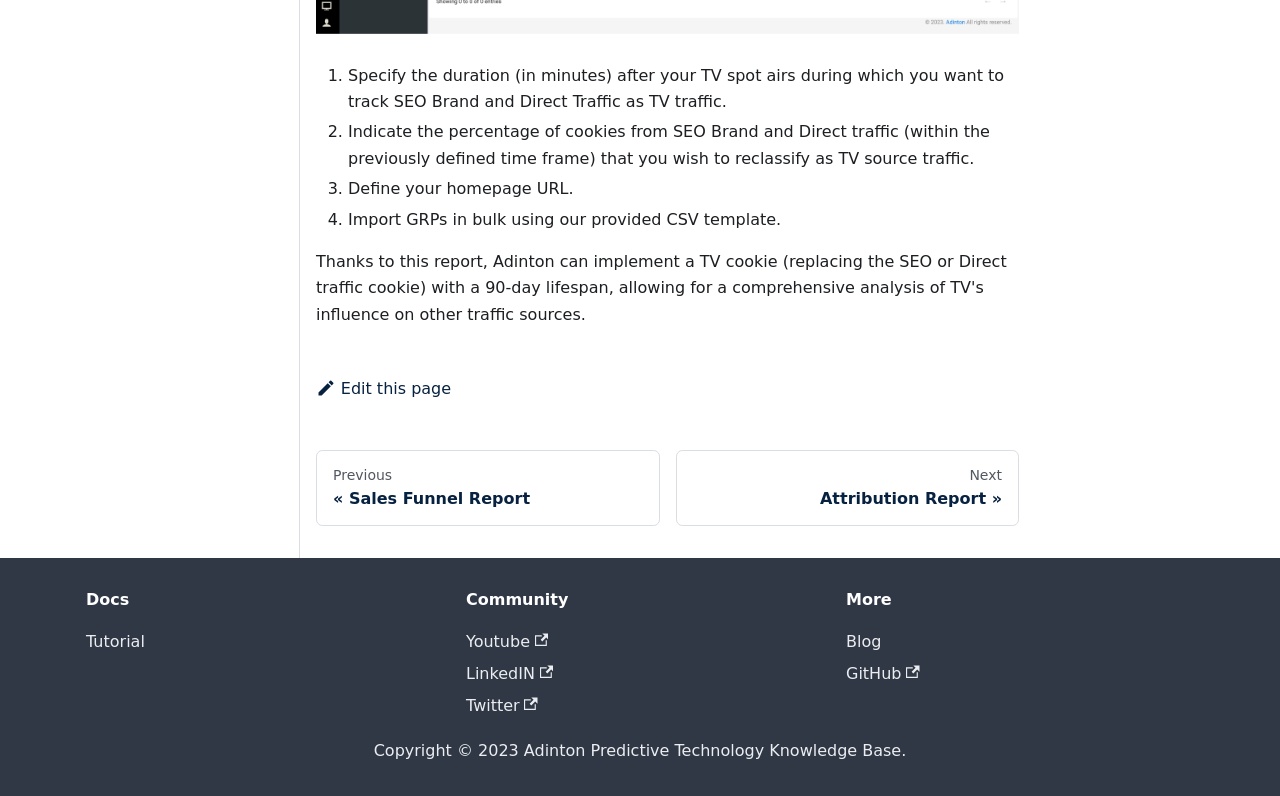Specify the bounding box coordinates of the area to click in order to execute this command: 'Visit YouTube'. The coordinates should consist of four float numbers ranging from 0 to 1, and should be formatted as [left, top, right, bottom].

[0.364, 0.794, 0.428, 0.818]